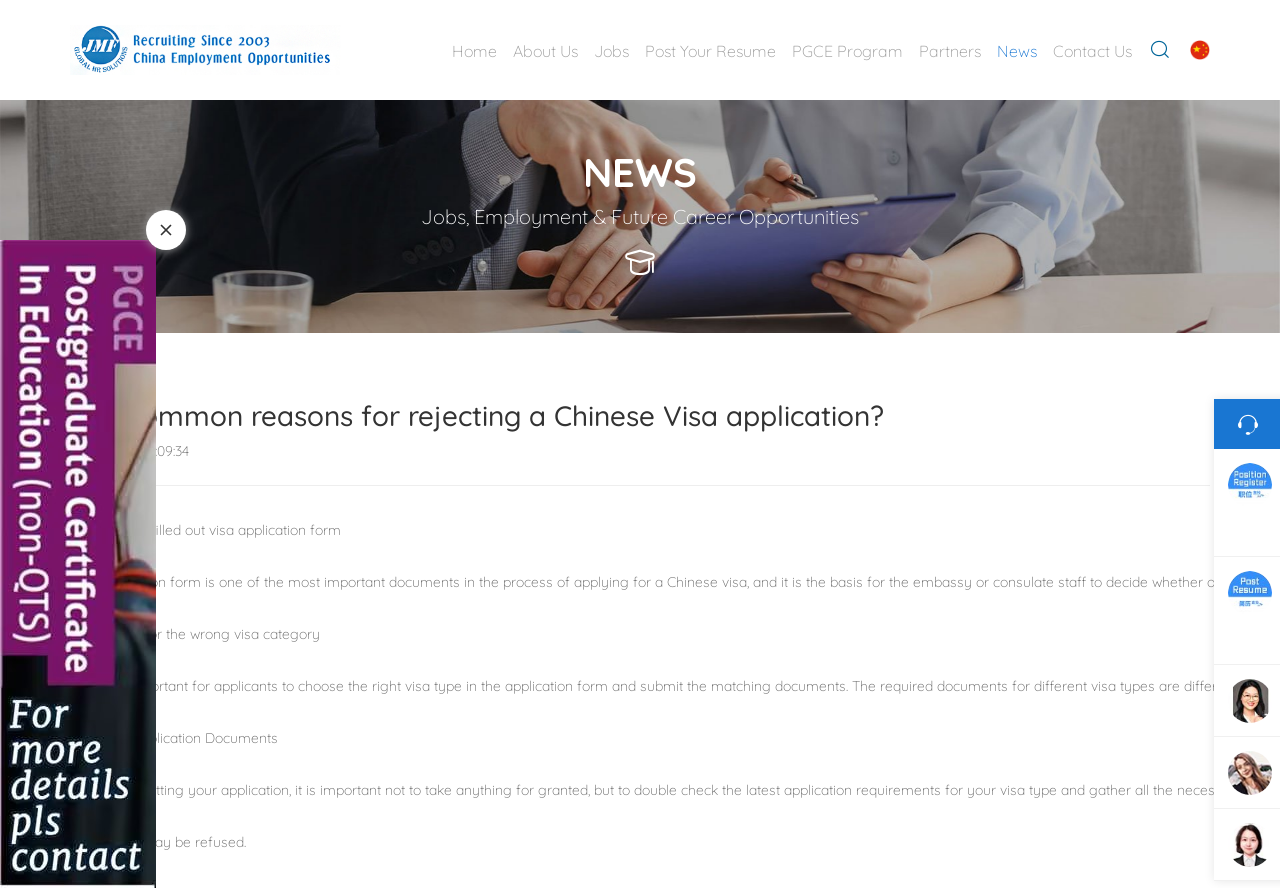Give a one-word or short-phrase answer to the following question: 
What is the date mentioned on this webpage?

2024/01/18